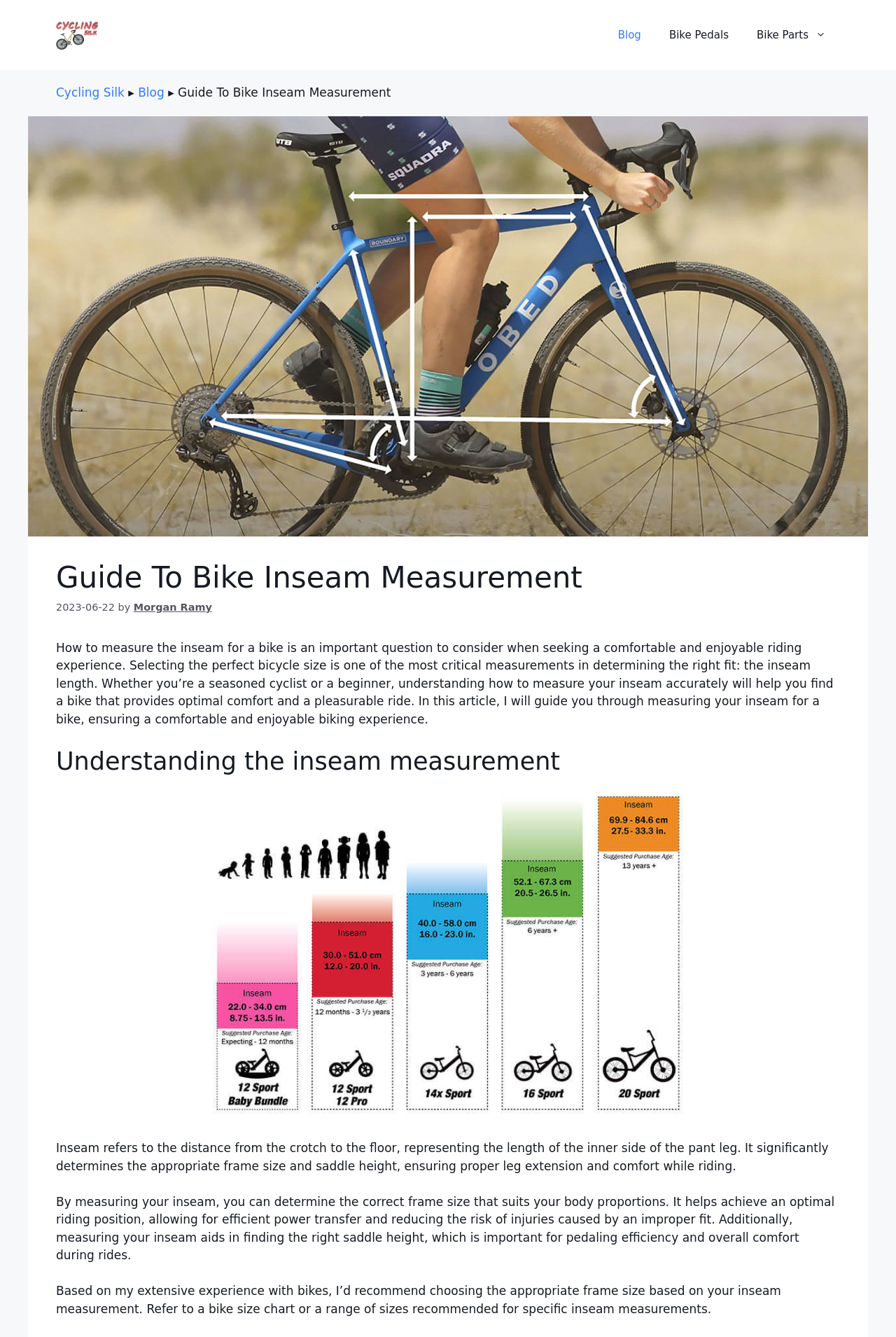Given the description of a UI element: "Bike Parts", identify the bounding box coordinates of the matching element in the webpage screenshot.

[0.829, 0.01, 0.938, 0.042]